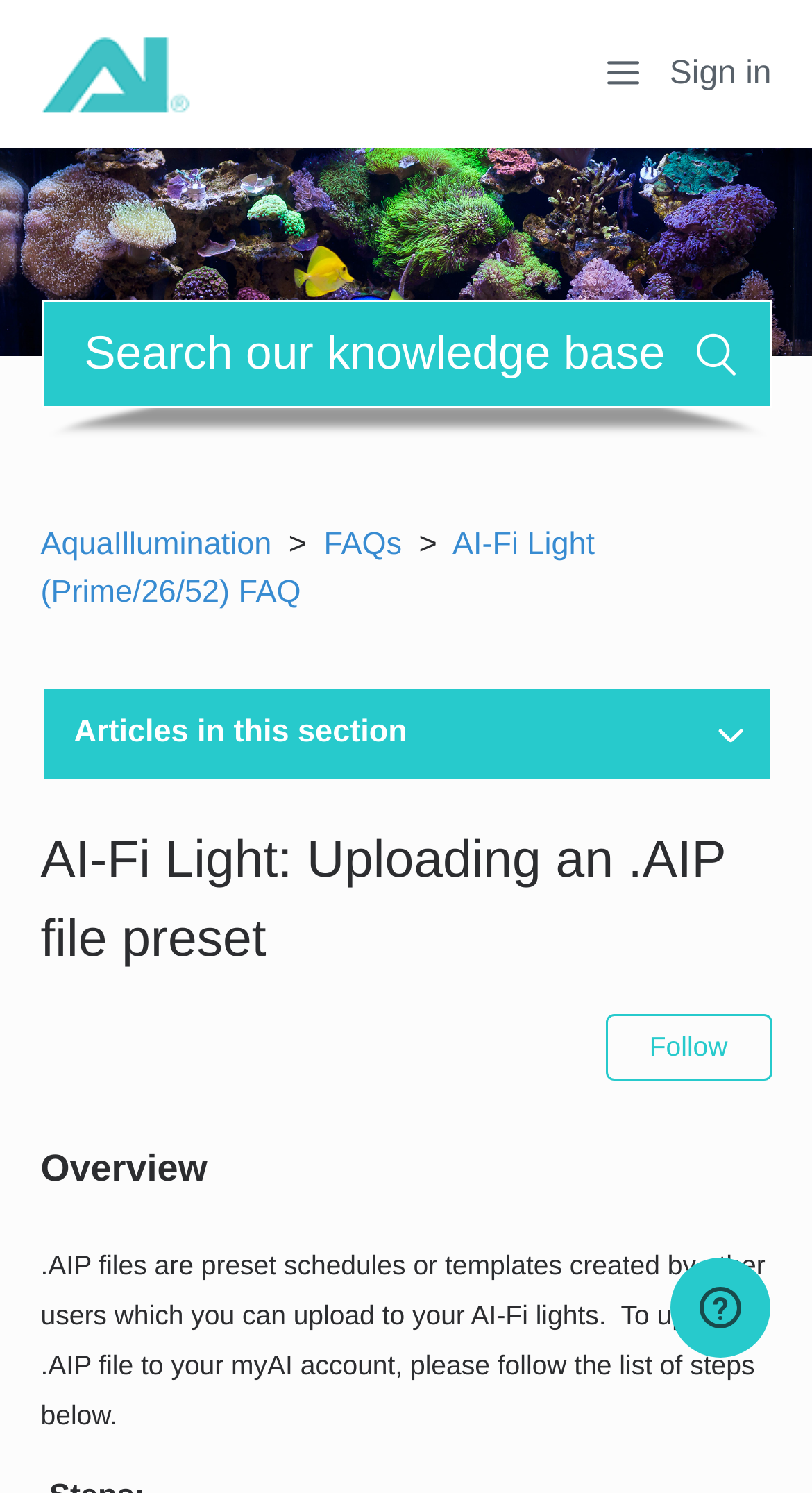Determine the bounding box coordinates of the region that needs to be clicked to achieve the task: "Toggle navigation menu".

[0.747, 0.036, 0.788, 0.063]